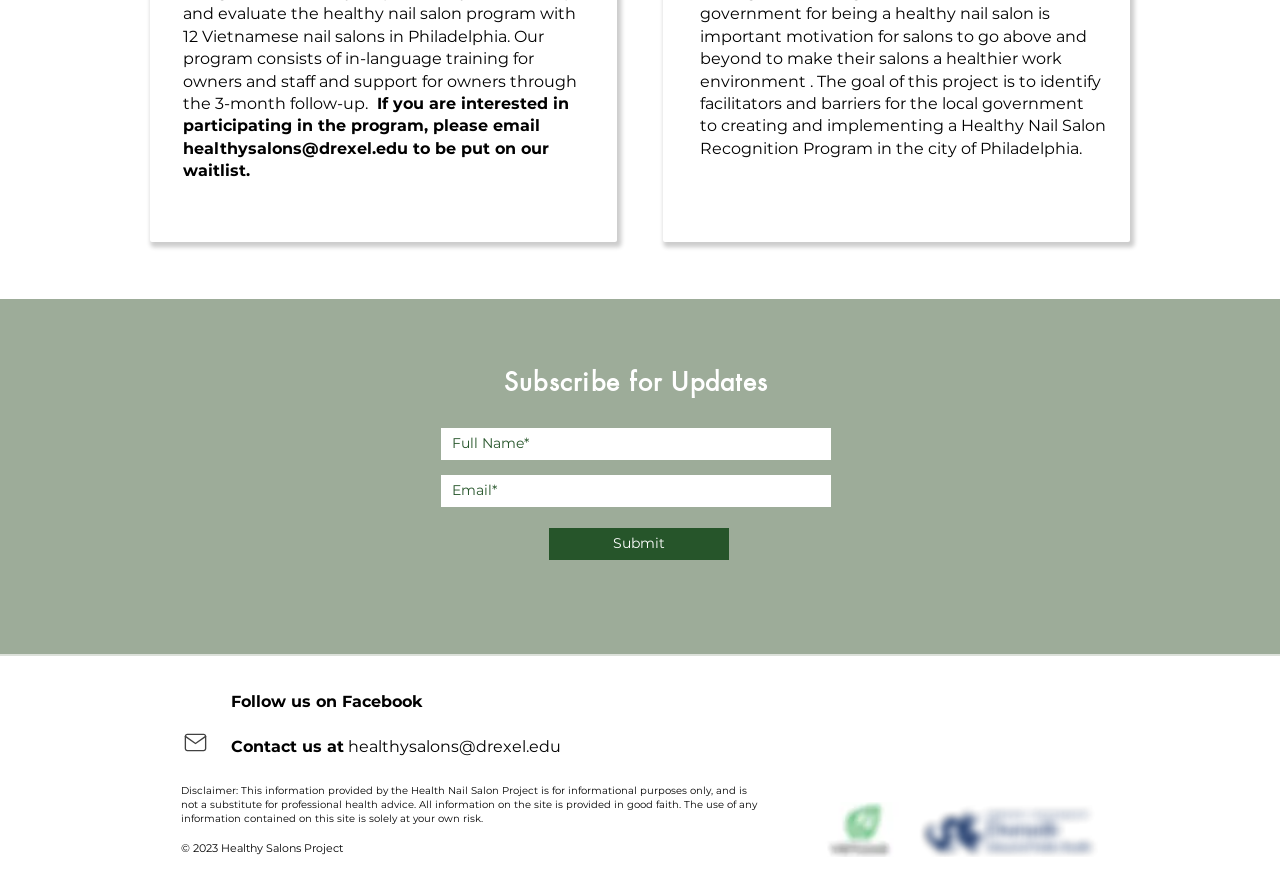Using the provided element description "aria-label="Email*" name="email" placeholder="Email*"", determine the bounding box coordinates of the UI element.

[0.345, 0.539, 0.649, 0.575]